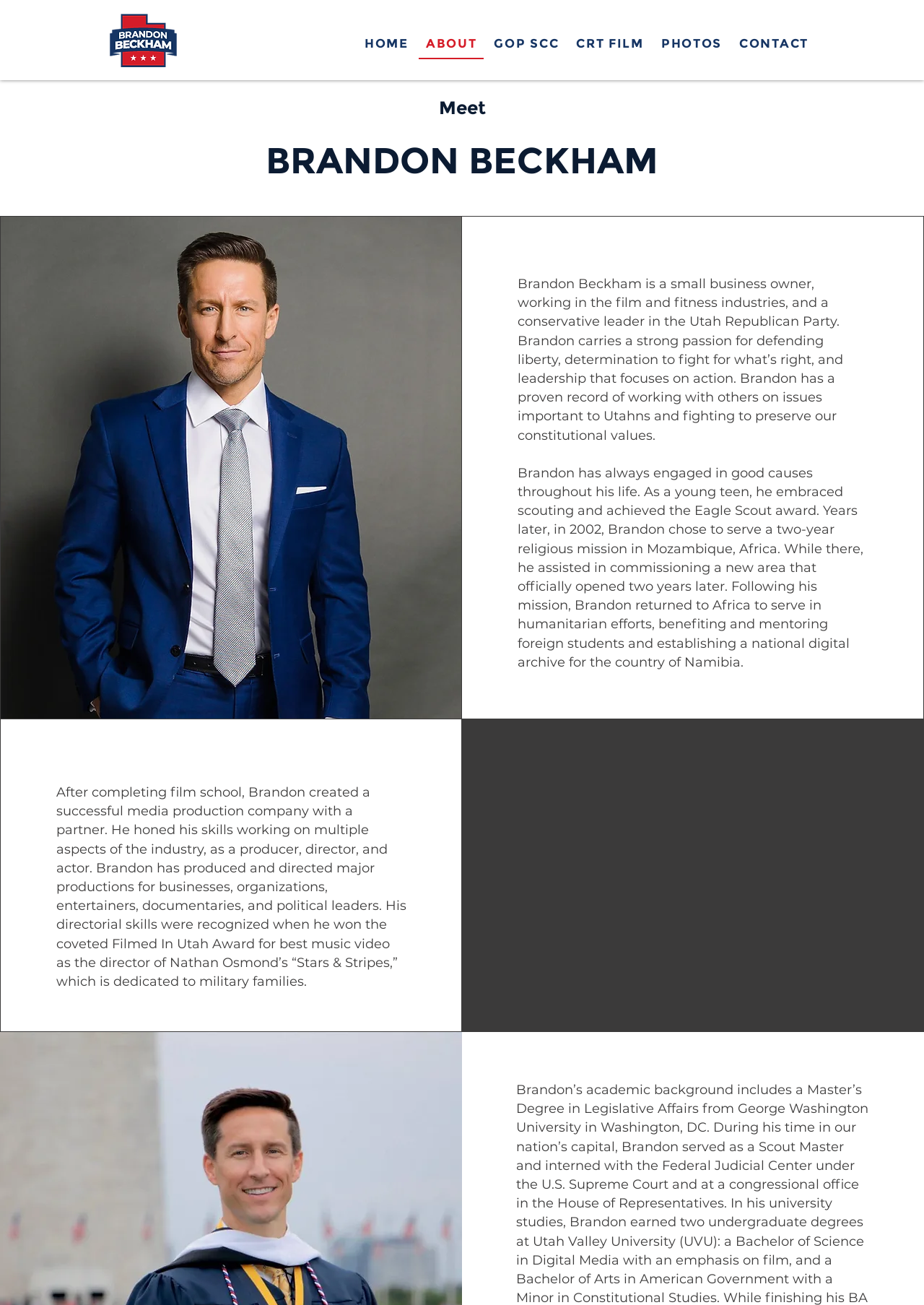Elaborate on the webpage's design and content in a detailed caption.

The webpage is about Brandon Beckham, a small business owner and conservative leader in the Utah Republican Party. At the top left corner, there is a logo of Brandon Beckham, which is an image linked to the website. Below the logo, there is a navigation menu with links to different sections of the website, including HOME, ABOUT, GOP SCC, CRT FILM, PHOTOS, and CONTACT.

The main content of the webpage is divided into two sections. On the left side, there is a large image of Brandon Beckham, taking up almost half of the screen. On the right side, there are three paragraphs of text that describe Brandon Beckham's background and achievements. The first paragraph introduces Brandon as a small business owner, film and fitness industry worker, and conservative leader, highlighting his passion for defending liberty and leadership skills.

The second paragraph describes Brandon's engagement in good causes throughout his life, including his experience as an Eagle Scout, his two-year religious mission in Mozambique, and his humanitarian efforts in Africa. The third paragraph focuses on Brandon's career in the film industry, including his work as a producer, director, and actor, and his award-winning directorial skills.

Overall, the webpage provides a brief overview of Brandon Beckham's life, career, and achievements, with a focus on his conservative leadership and film industry experience.